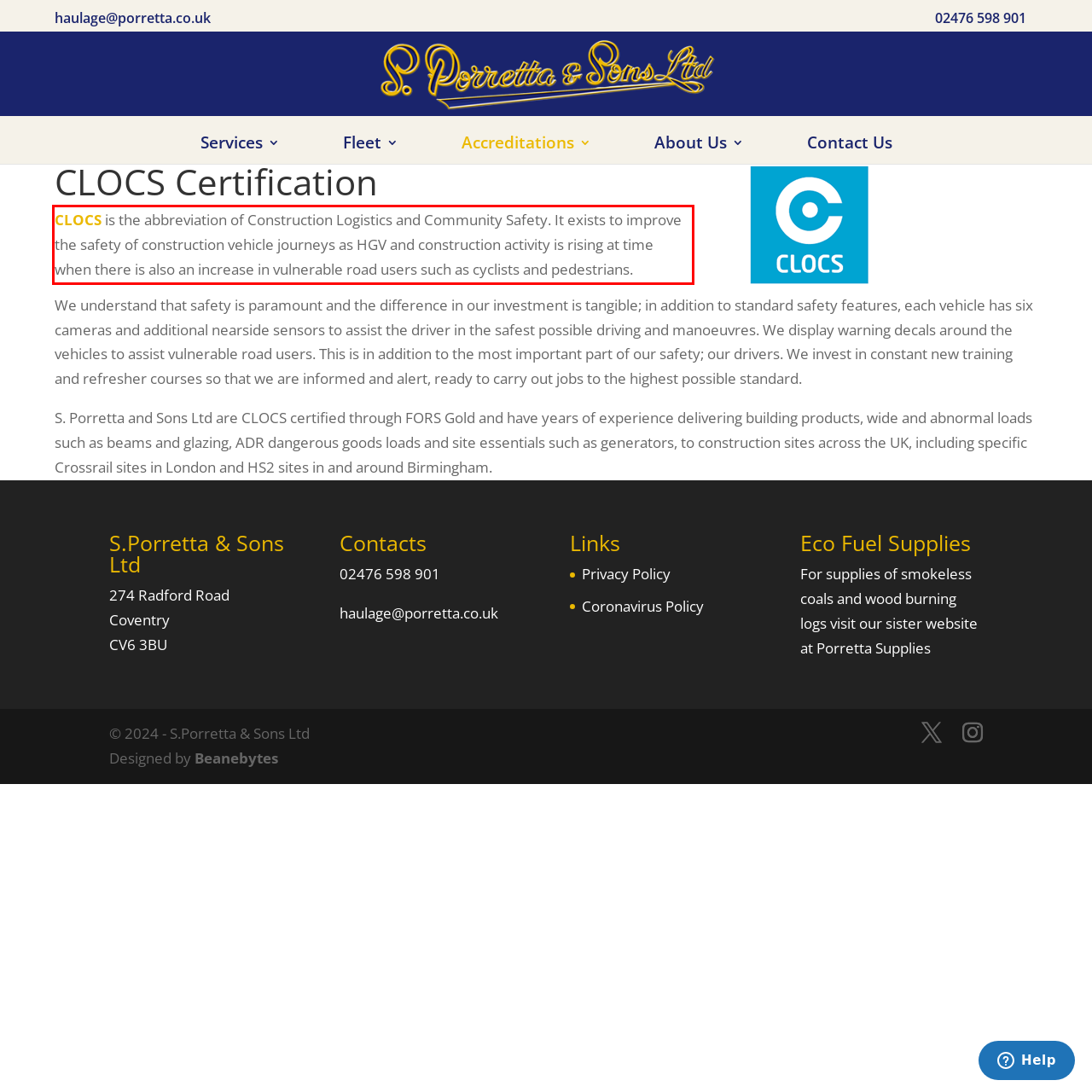In the given screenshot, locate the red bounding box and extract the text content from within it.

CLOCS is the abbreviation of Construction Logistics and Community Safety. It exists to improve the safety of construction vehicle journeys as HGV and construction activity is rising at time when there is also an increase in vulnerable road users such as cyclists and pedestrians.